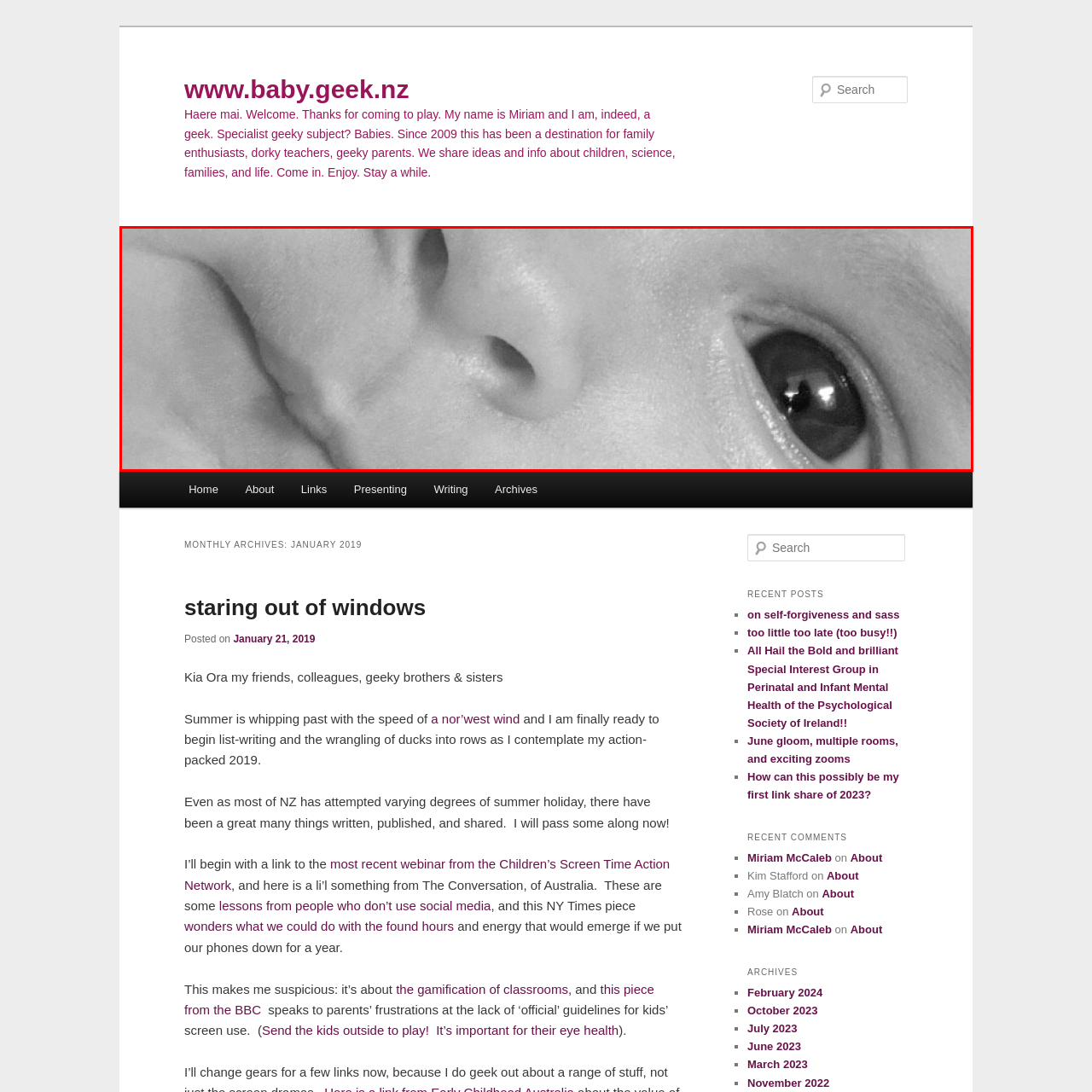Observe the image enclosed by the red box and thoroughly answer the subsequent question based on the visual details: What is the subject of the photograph?

The caption describes the image as a 'close-up of a baby's face', focusing on the delicate features that define early childhood, which clearly indicates that the subject of the photograph is a baby's face.